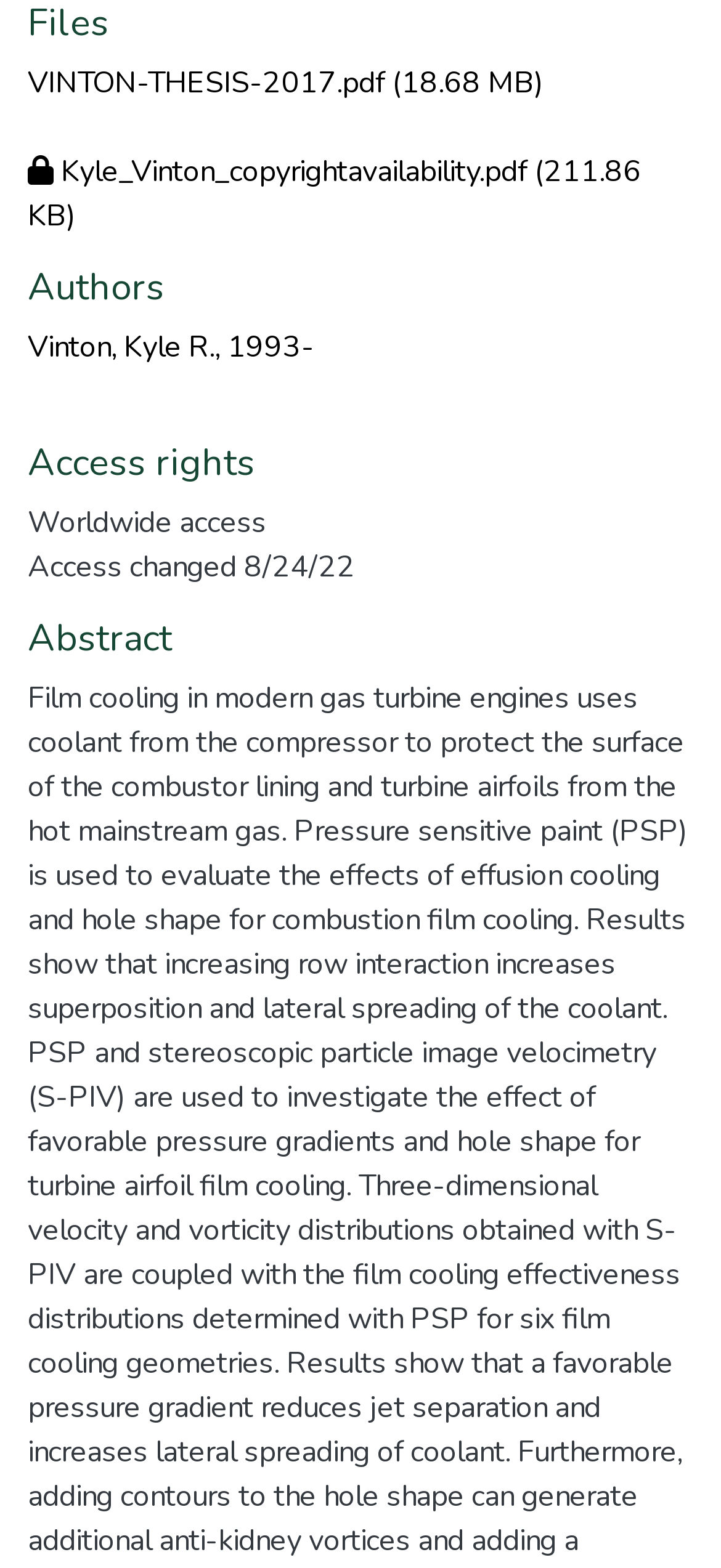Identify the bounding box for the element characterized by the following description: "DSpace software".

[0.031, 0.743, 0.344, 0.769]